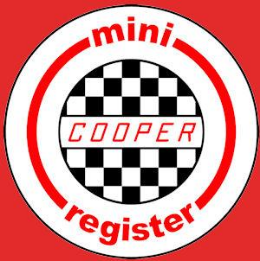Answer the question with a single word or phrase: 
What pattern is at the center of the logo?

Black and white checkered